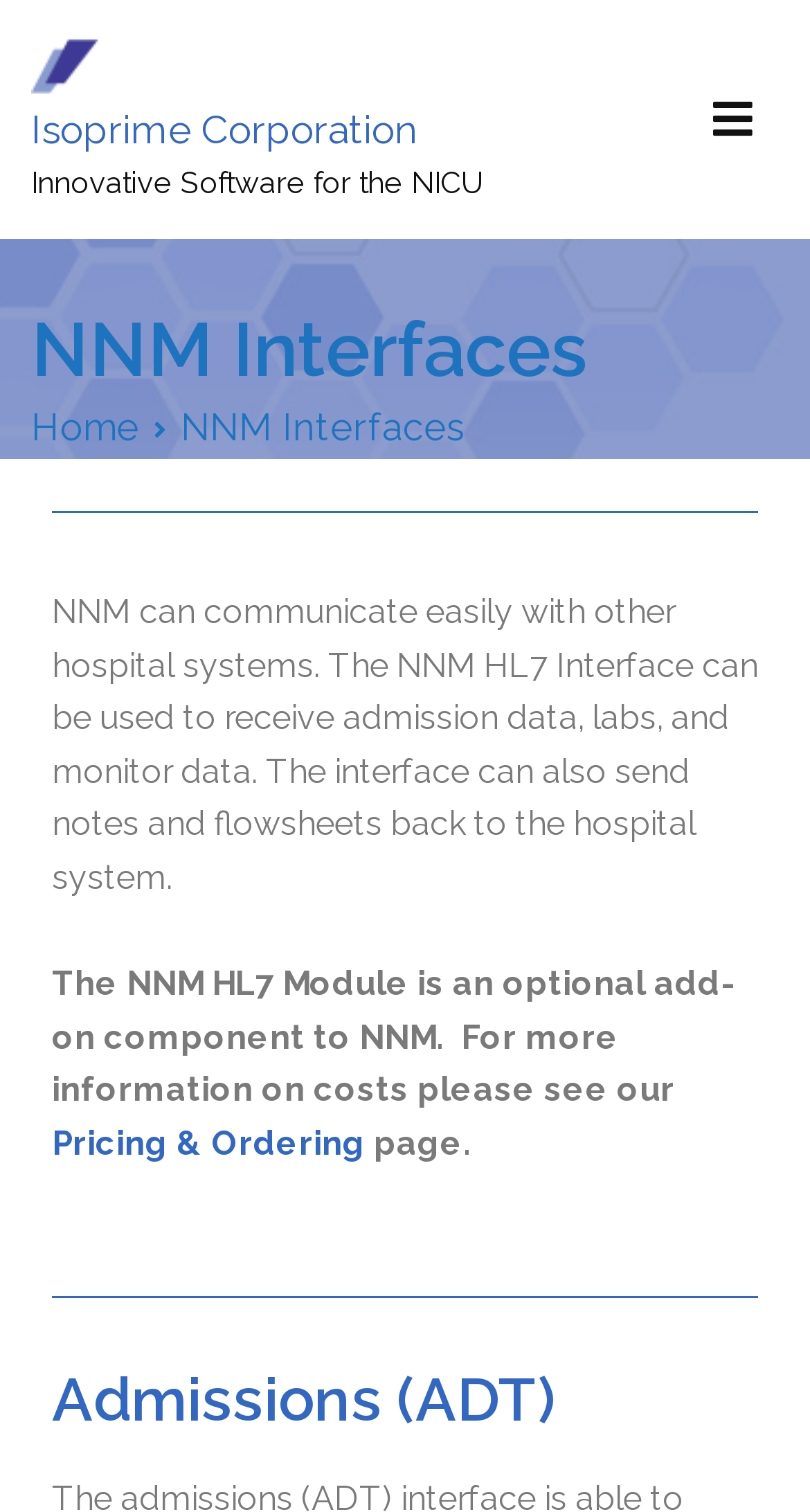What is the name of the corporation?
Examine the image and give a concise answer in one word or a short phrase.

Isoprime Corporation